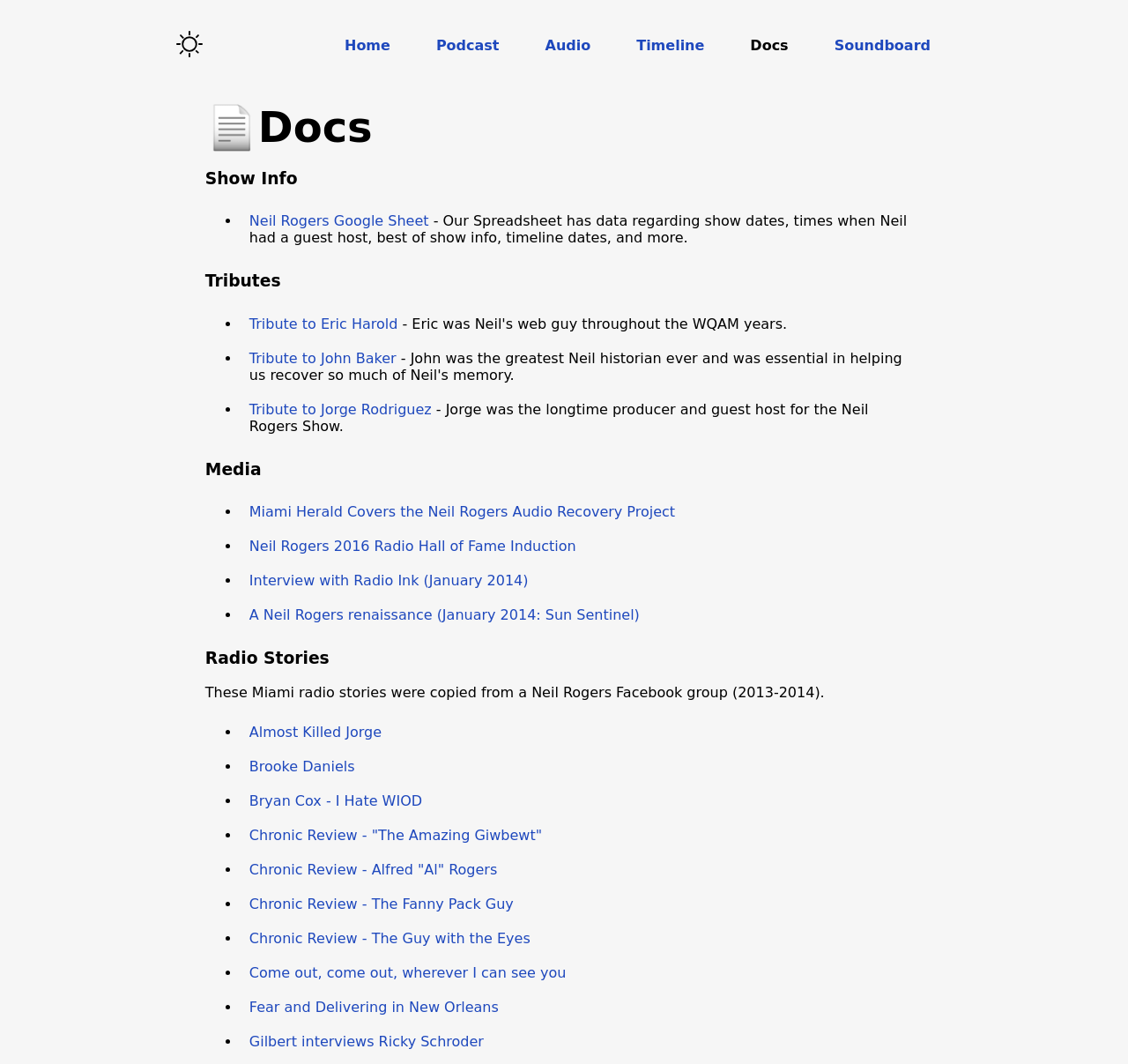What is the first link in the navigation menu?
Examine the webpage screenshot and provide an in-depth answer to the question.

The navigation menu is located at the top of the webpage, and the first link is 'Home' which is a hyperlink with a bounding box of [0.305, 0.034, 0.346, 0.05].